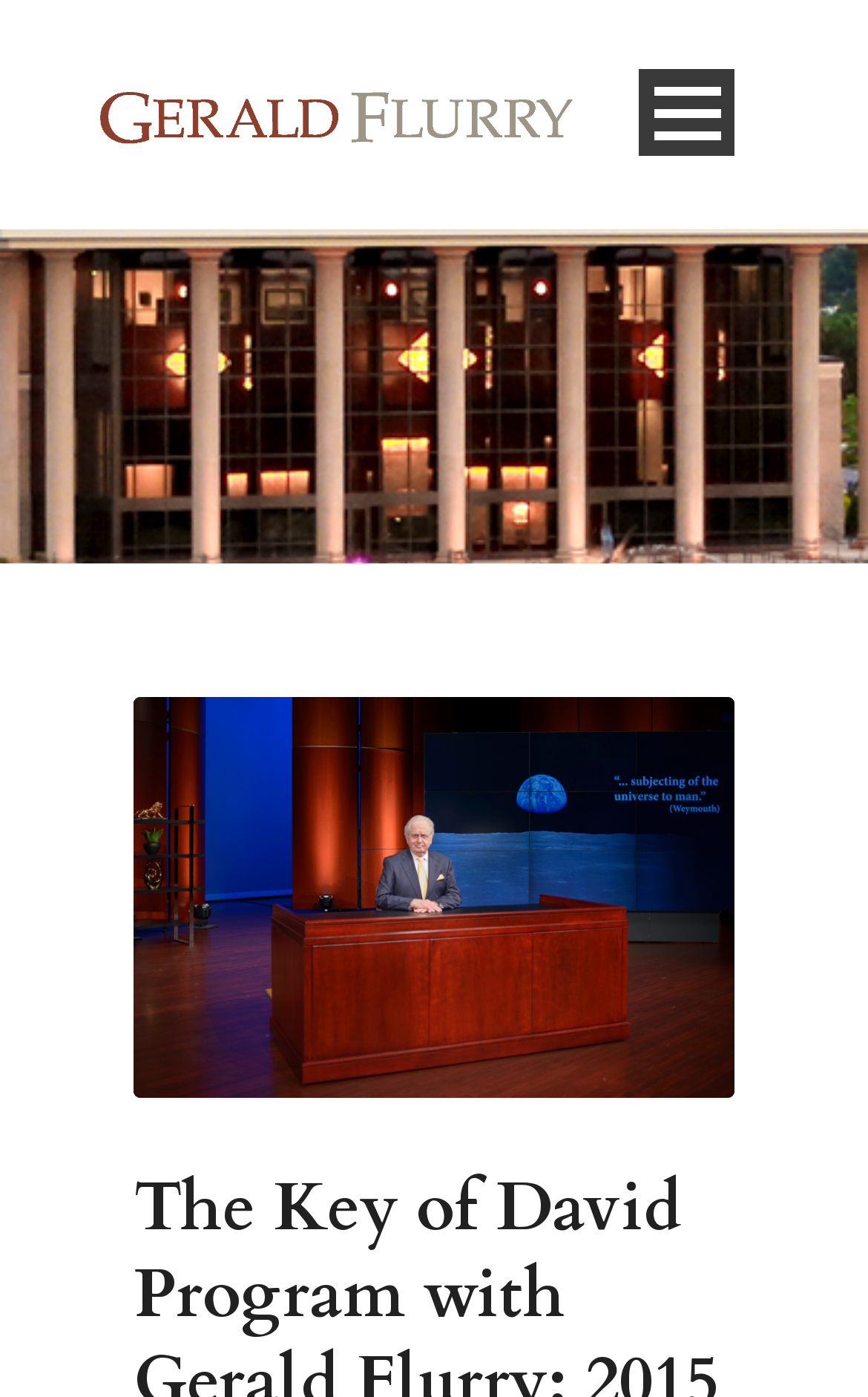How many links are in the top navigation bar?
Look at the screenshot and respond with a single word or phrase.

3